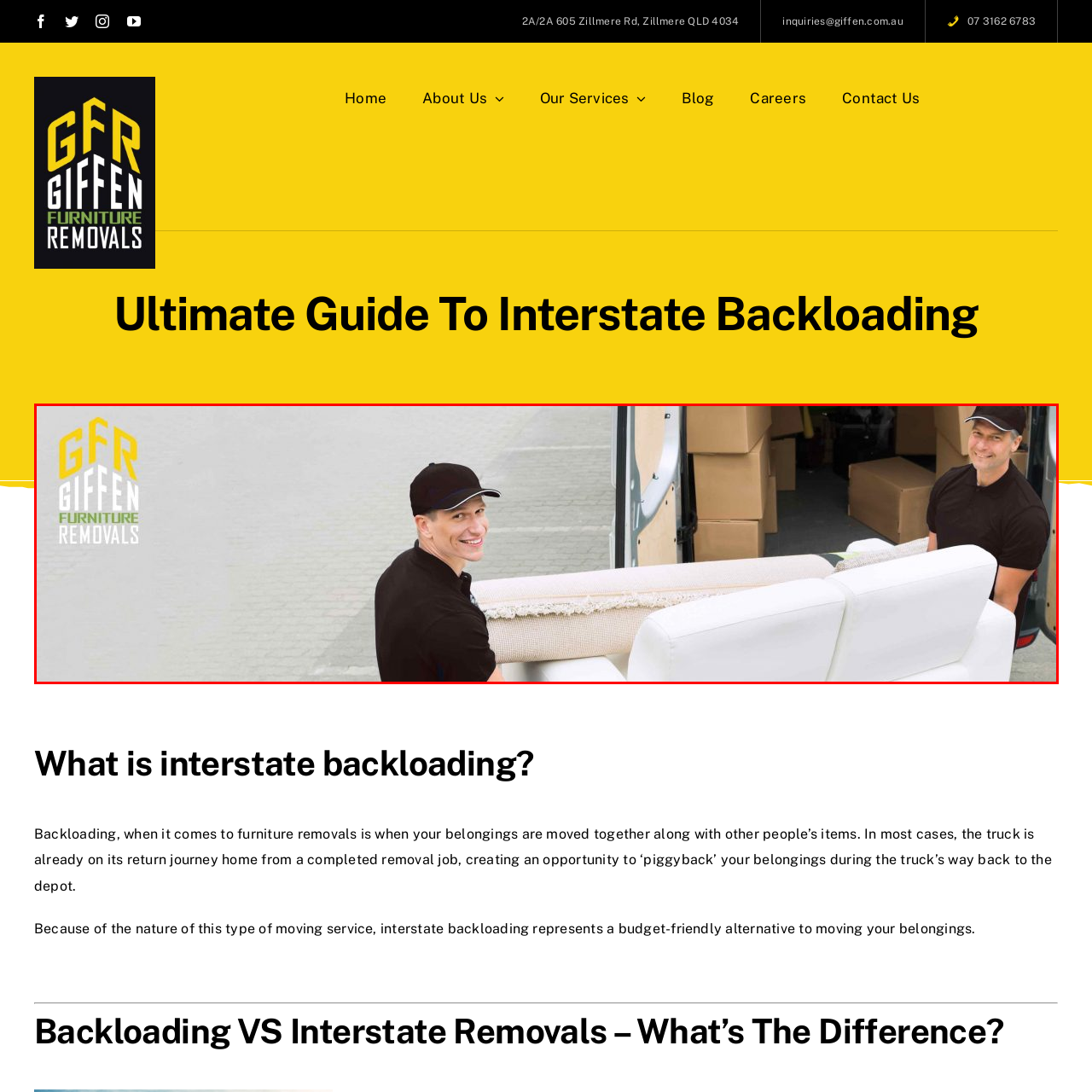Offer a detailed account of the image that is framed by the red bounding box.

The image captures a vibrant moment of professional movers from Giffen Furniture Removals in action. Two smiling movers are seen carefully handling a couch as they prepare for loading it into a moving van. The warm expressions of the movers convey a sense of friendliness and professionalism, emphasizing their commitment to providing excellent service. Behind them, the moving van is partially visible, filled with neatly stacked boxes, suggesting a busy day of helping clients relocate. Prominently displayed in the corner is the Giffen Furniture Removals logo, reinforcing the brand's identity as a reliable choice for interstate backloading services. This image effectively illustrates the hands-on approach and dedication of Giffen Furniture Removals, inviting potential customers to trust them with their moving needs.